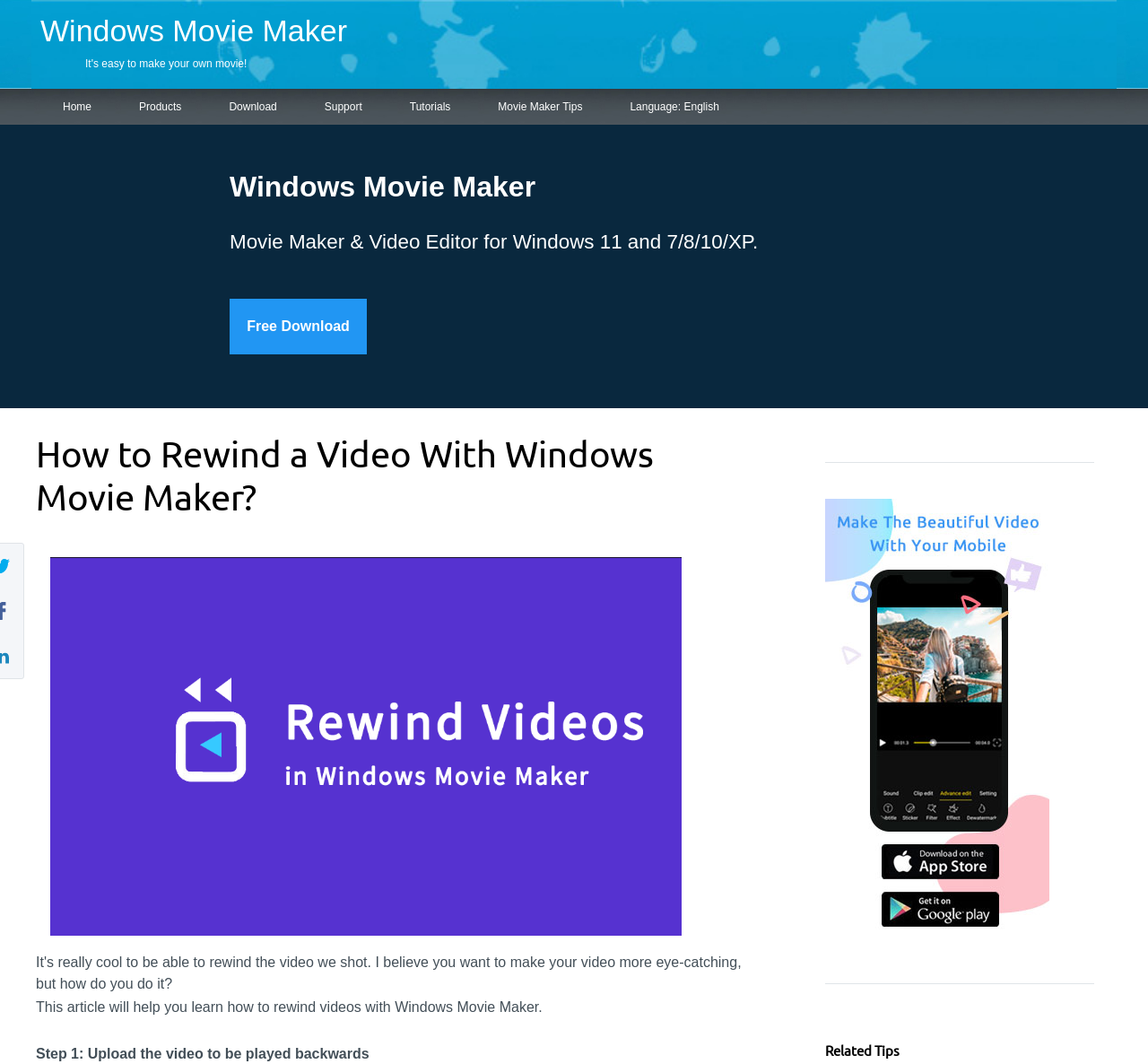Please identify the bounding box coordinates of where to click in order to follow the instruction: "Click Tutorials".

[0.337, 0.092, 0.412, 0.108]